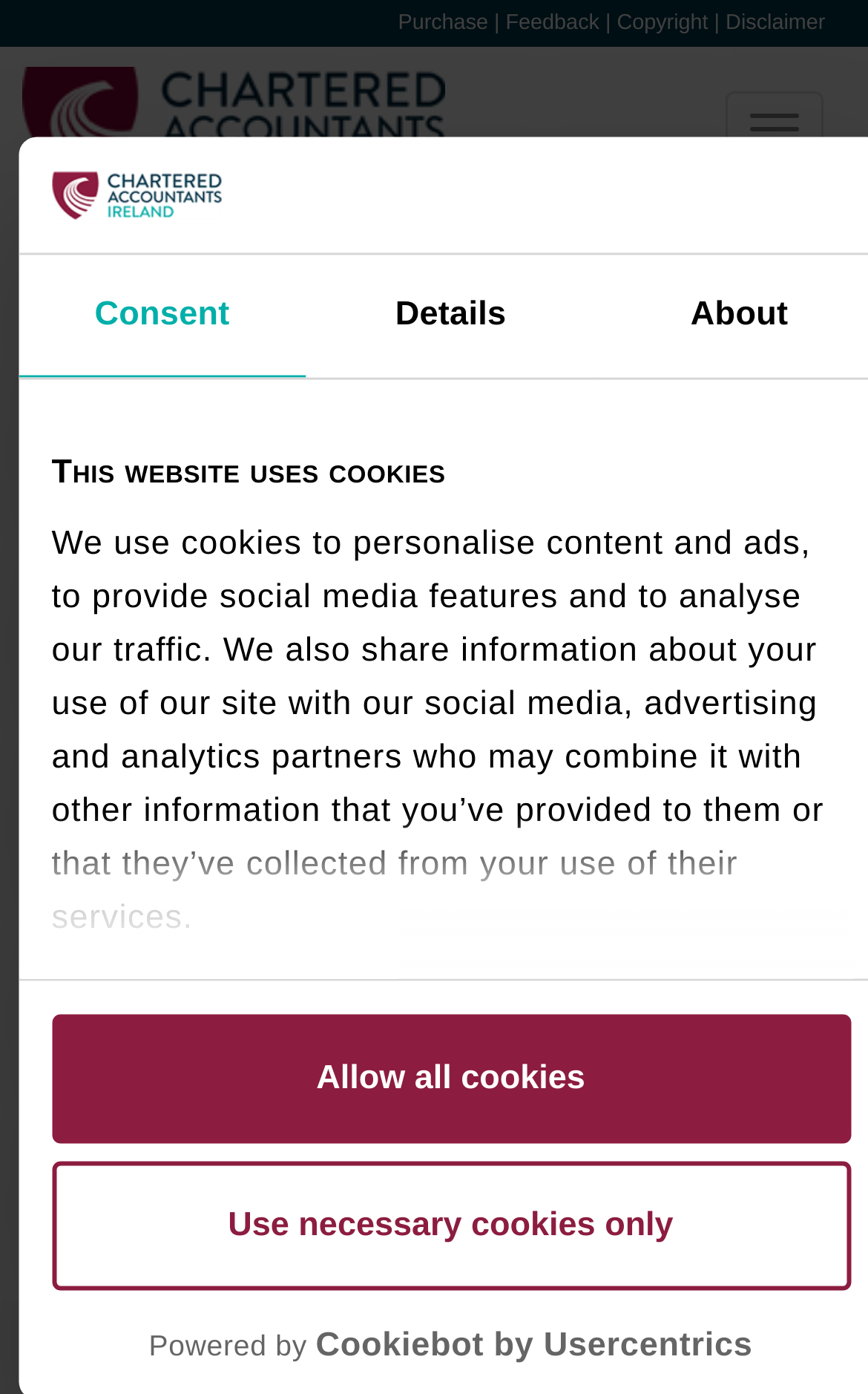Please identify the bounding box coordinates of the clickable area that will fulfill the following instruction: "Click the 'icai' link". The coordinates should be in the format of four float numbers between 0 and 1, i.e., [left, top, right, bottom].

[0.026, 0.113, 0.513, 0.141]